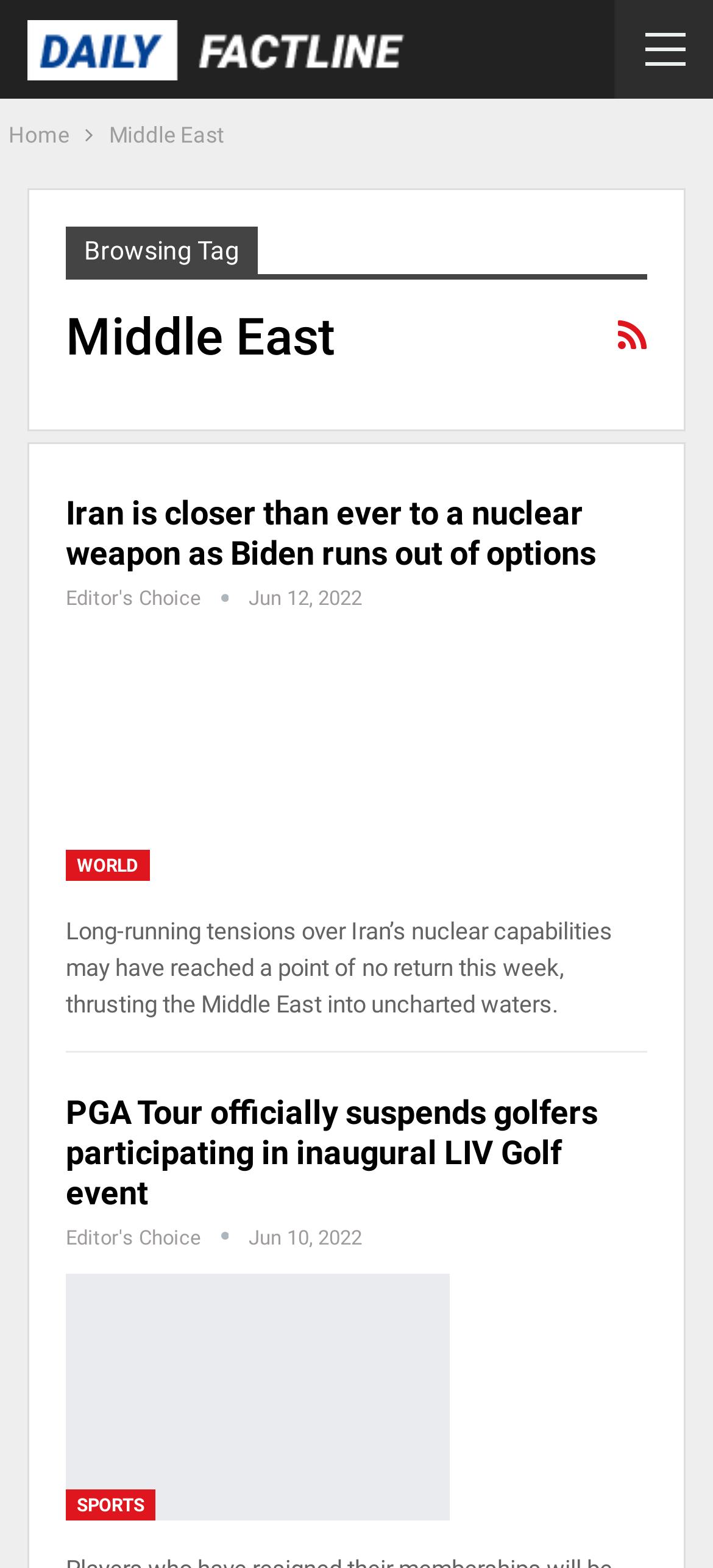Detail the features and information presented on the webpage.

The webpage is titled "Middle East – Daily Factline" and features a prominent image of the "Daily Factline" logo at the top left corner. Below the logo, there is a navigation bar with breadcrumbs, including a link to the "Home" page. To the right of the navigation bar, there is a static text "Middle East" and a link with an icon.

The main content of the webpage is divided into sections, each featuring a news article. The first article has a heading "Iran is closer than ever to a nuclear weapon as Biden runs out of options" and is accompanied by a link to the full article. Below the heading, there is a link labeled "Editor's Choice" with an icon, followed by a timestamp "Jun 12, 2022". There is also a link to the category "WORLD" and a brief summary of the article.

The second article has a heading "PGA Tour officially suspends golfers participating in inaugural LIV Golf event" and is also accompanied by a link to the full article. Below the heading, there is a link labeled "Editor's Choice" with an icon, followed by a timestamp "Jun 10, 2022". There is also a link to the category "SPORTS" and a brief summary of the article.

In total, there are two news articles on the webpage, each with a heading, links to the full article, and brief summaries. The articles are categorized under "WORLD" and "SPORTS" respectively.